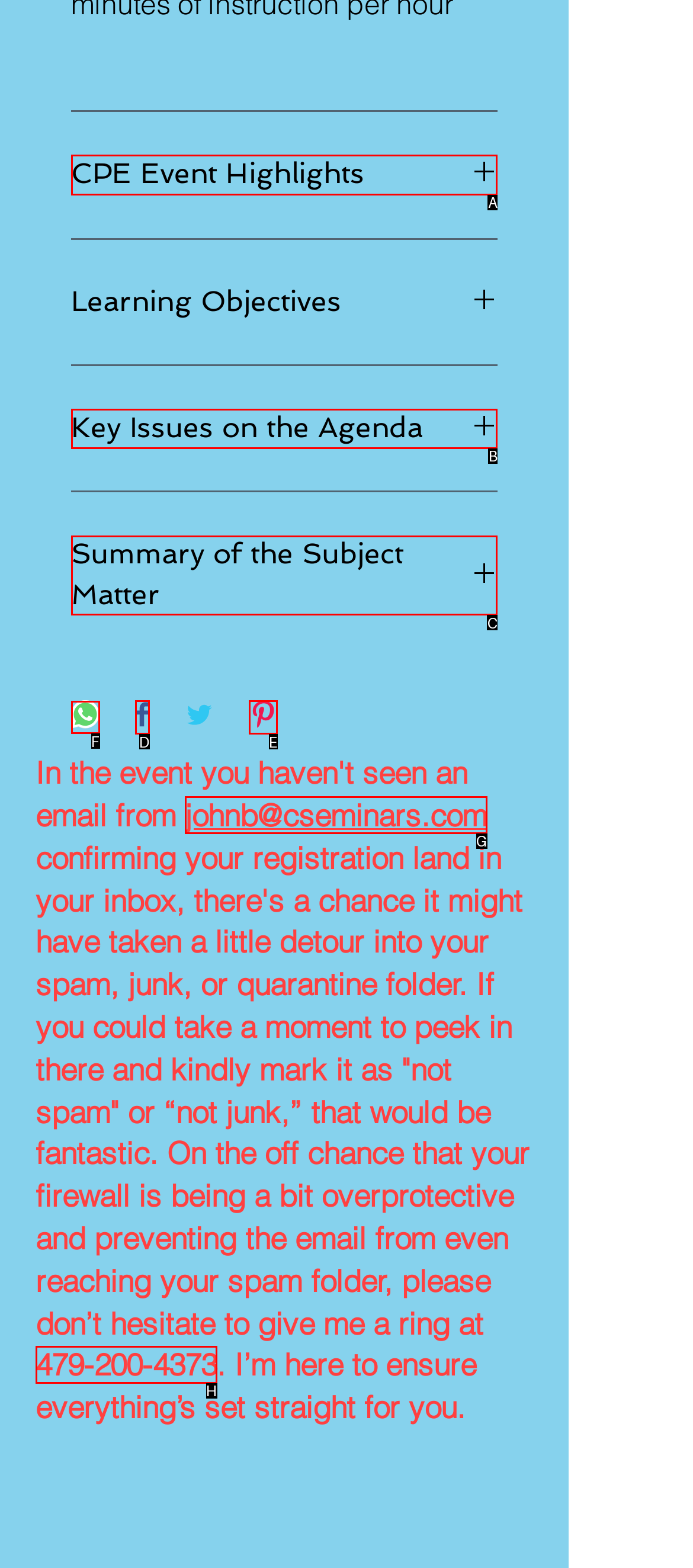Identify which lettered option completes the task: Share on WhatsApp. Provide the letter of the correct choice.

F